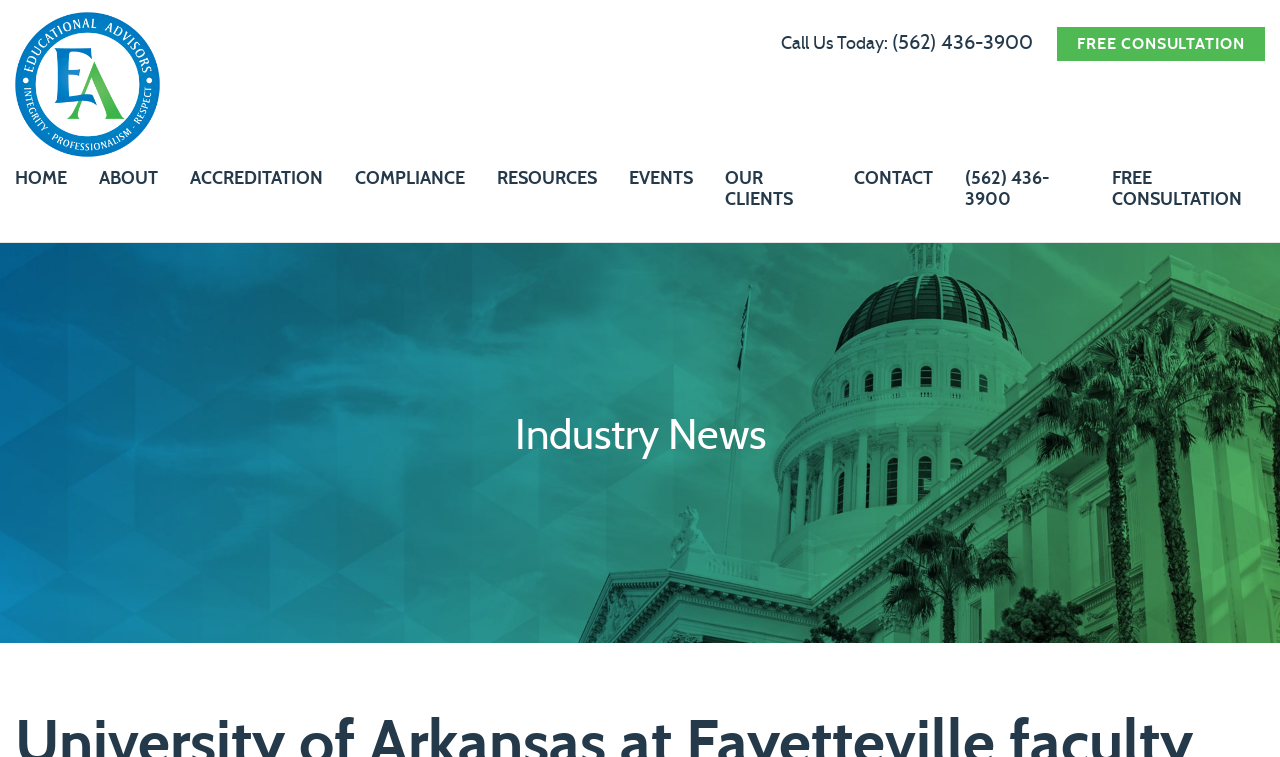What is the phone number for a free consultation?
Look at the image and construct a detailed response to the question.

I found the phone number associated with the 'FREE CONSULTATION' link, which is (562) 436-3900.